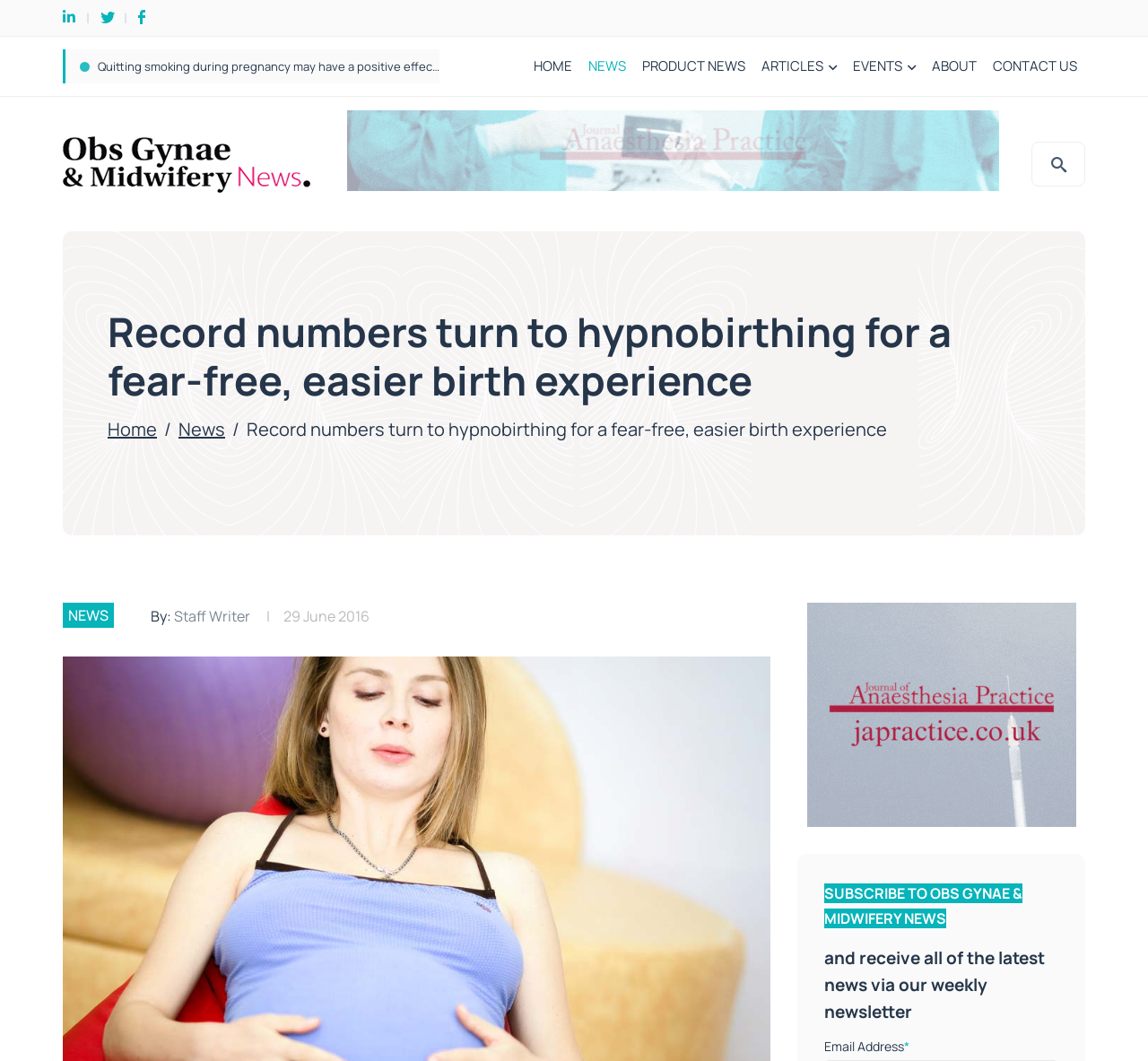What is the date of the news article?
Please provide a detailed answer to the question.

I found the date of the news article by looking at the StaticText element with the text '29 June 2016', which is located near the author's name and the news title.